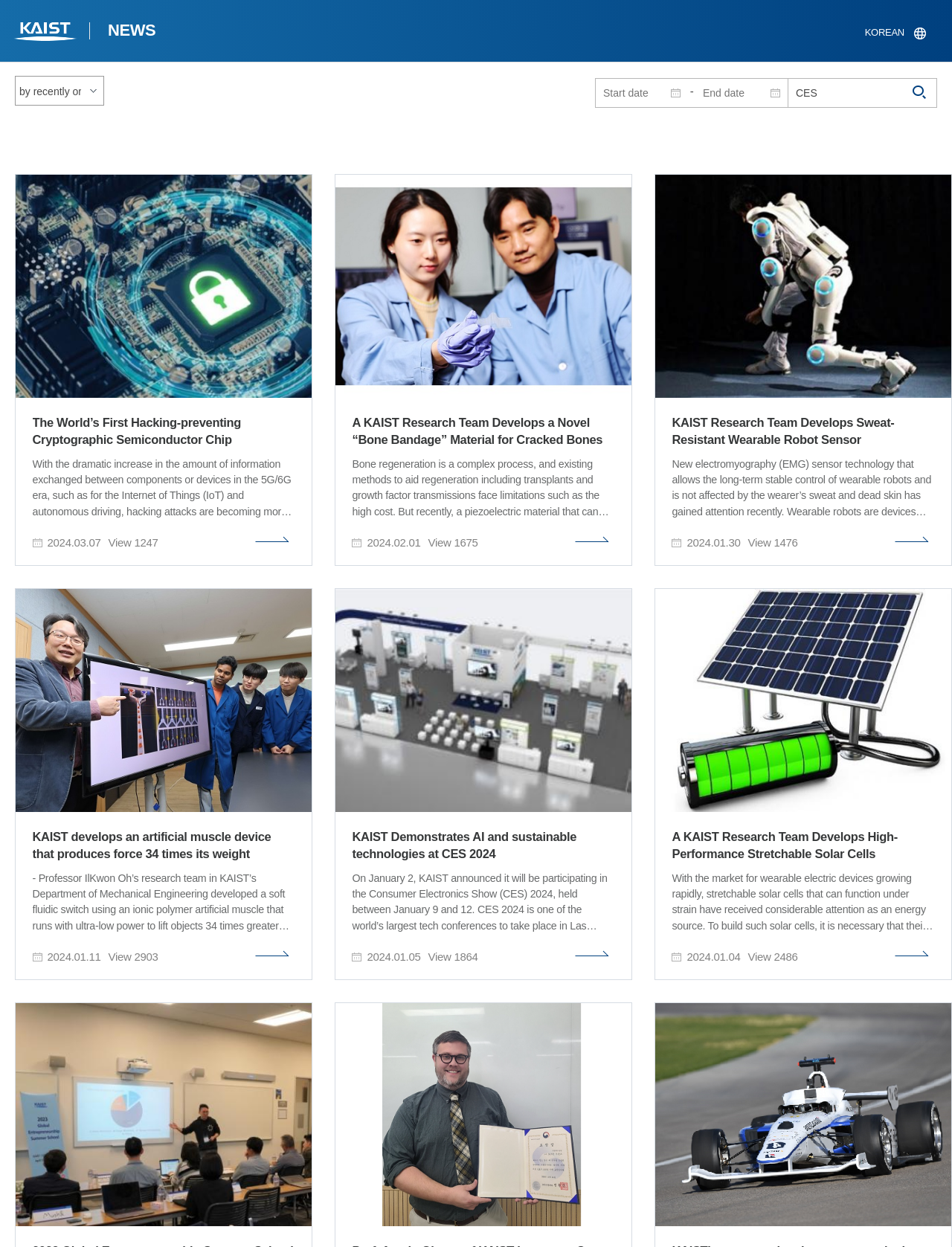Provide the bounding box coordinates for the UI element that is described as: "Buy now with ShopPayBuy with".

None